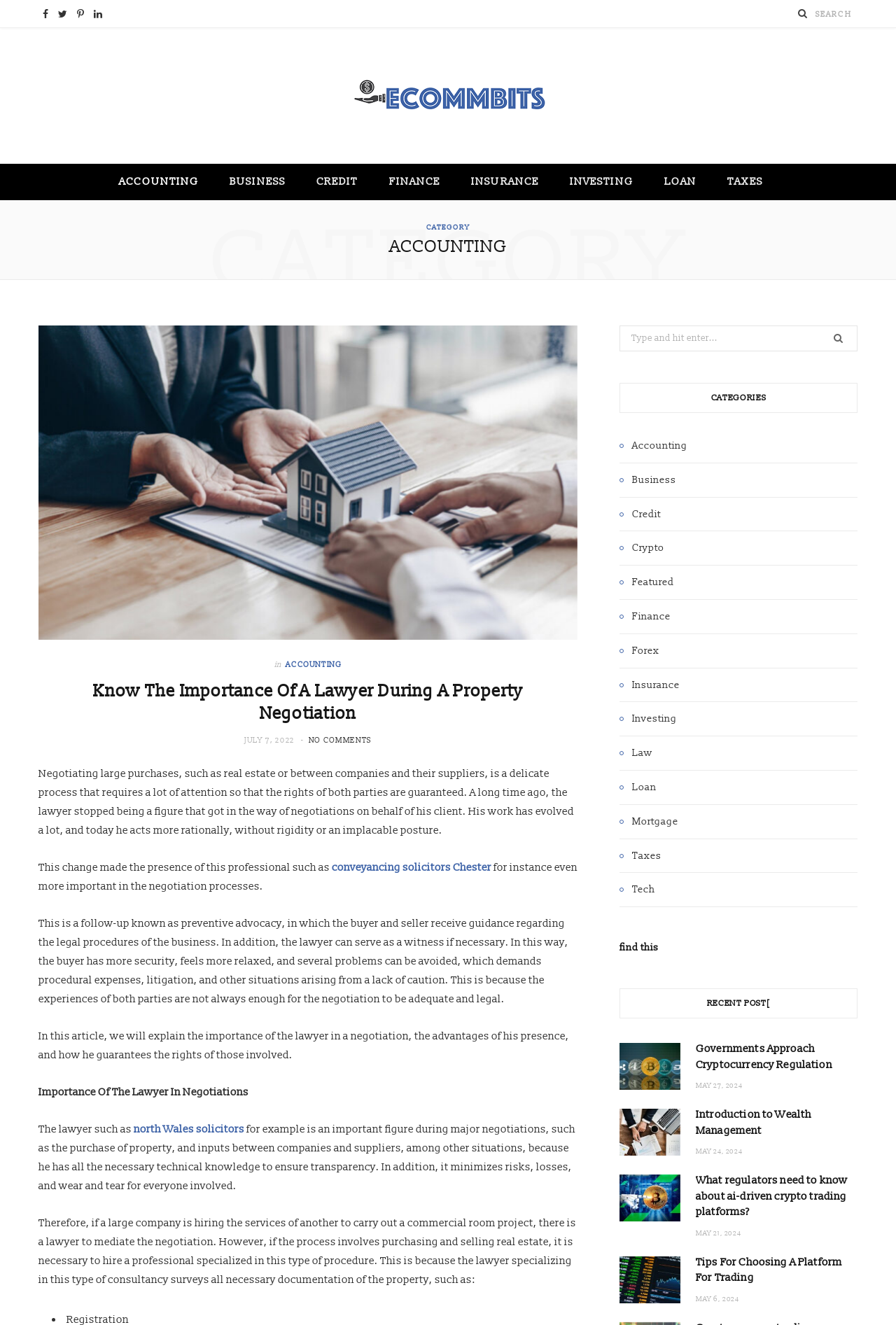Please provide the bounding box coordinates for the element that needs to be clicked to perform the following instruction: "Find more about conveyancing solicitors Chester". The coordinates should be given as four float numbers between 0 and 1, i.e., [left, top, right, bottom].

[0.37, 0.65, 0.548, 0.66]